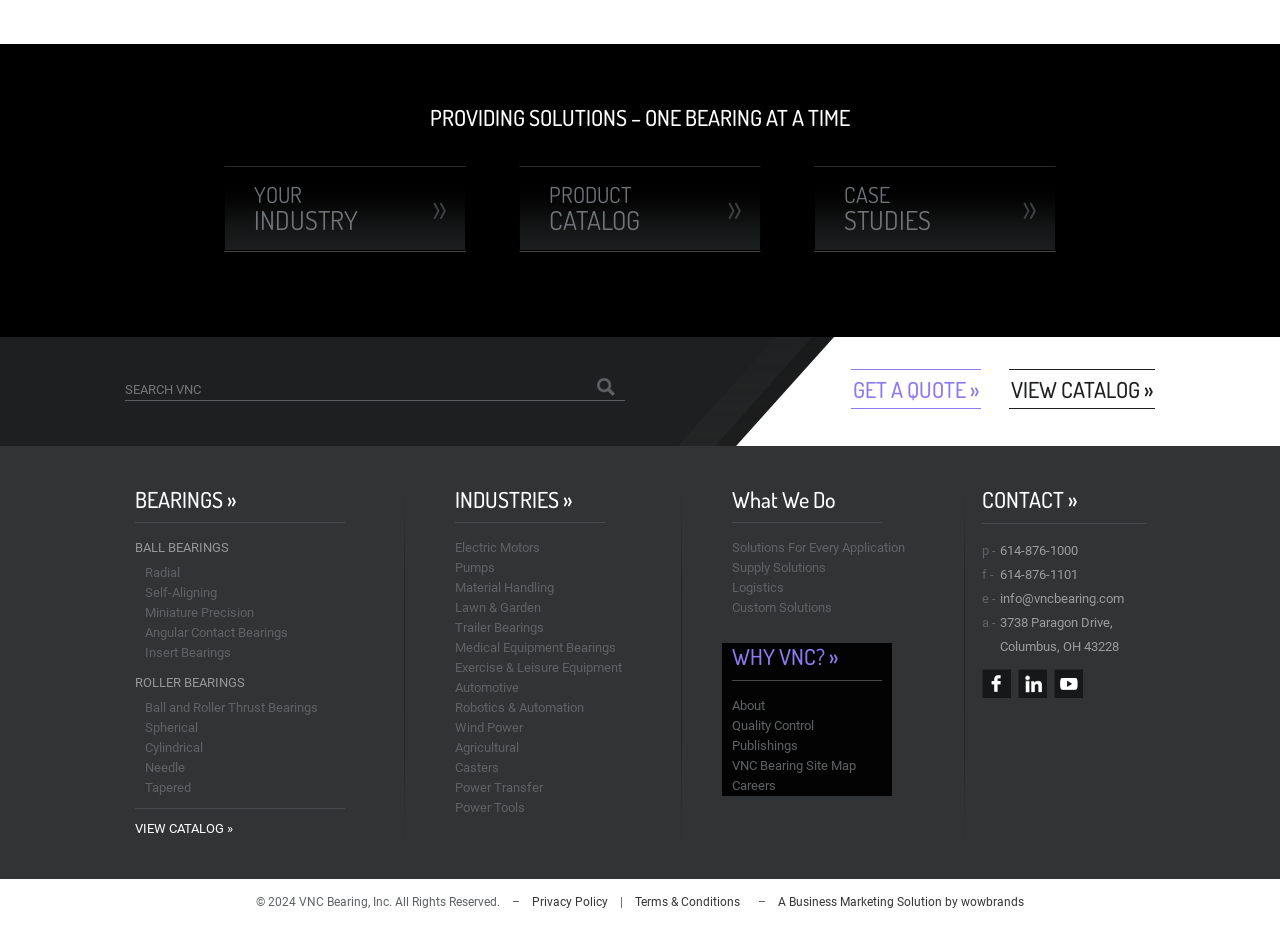Specify the bounding box coordinates of the element's region that should be clicked to achieve the following instruction: "Explore ball bearings". The bounding box coordinates consist of four float numbers between 0 and 1, in the format [left, top, right, bottom].

[0.105, 0.579, 0.179, 0.606]